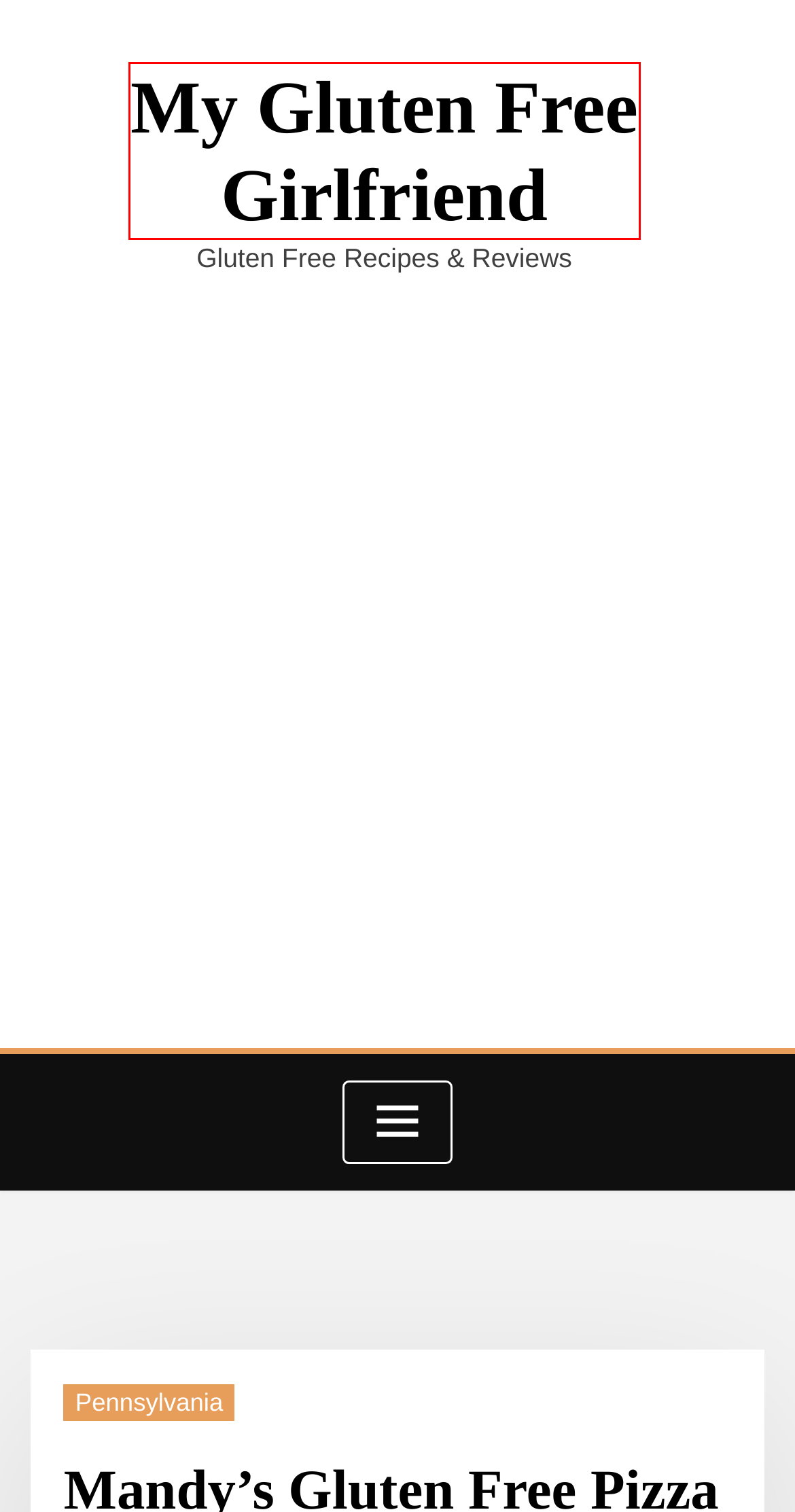You have a screenshot of a webpage with a red bounding box around an element. Identify the webpage description that best fits the new page that appears after clicking the selected element in the red bounding box. Here are the candidates:
A. Delaware – My Gluten Free Girlfriend
B. Pennsylvania – My Gluten Free Girlfriend
C. All Business Reviews – My Gluten Free Girlfriend
D. Coconut Flour Baking Guide And Comparison With Nutrition Facts – My Gluten Free Girlfriend
E. My Gluten Free Girlfriend – Gluten Free Recipes & Reviews
F. Desserts – My Gluten Free Girlfriend
G. Amazon.com : Coconut World Organic Coconut Flour, 16 Ounce : Coconut Sauces : Grocery & Gourmet Food
H. All Recipes – My Gluten Free Girlfriend

E